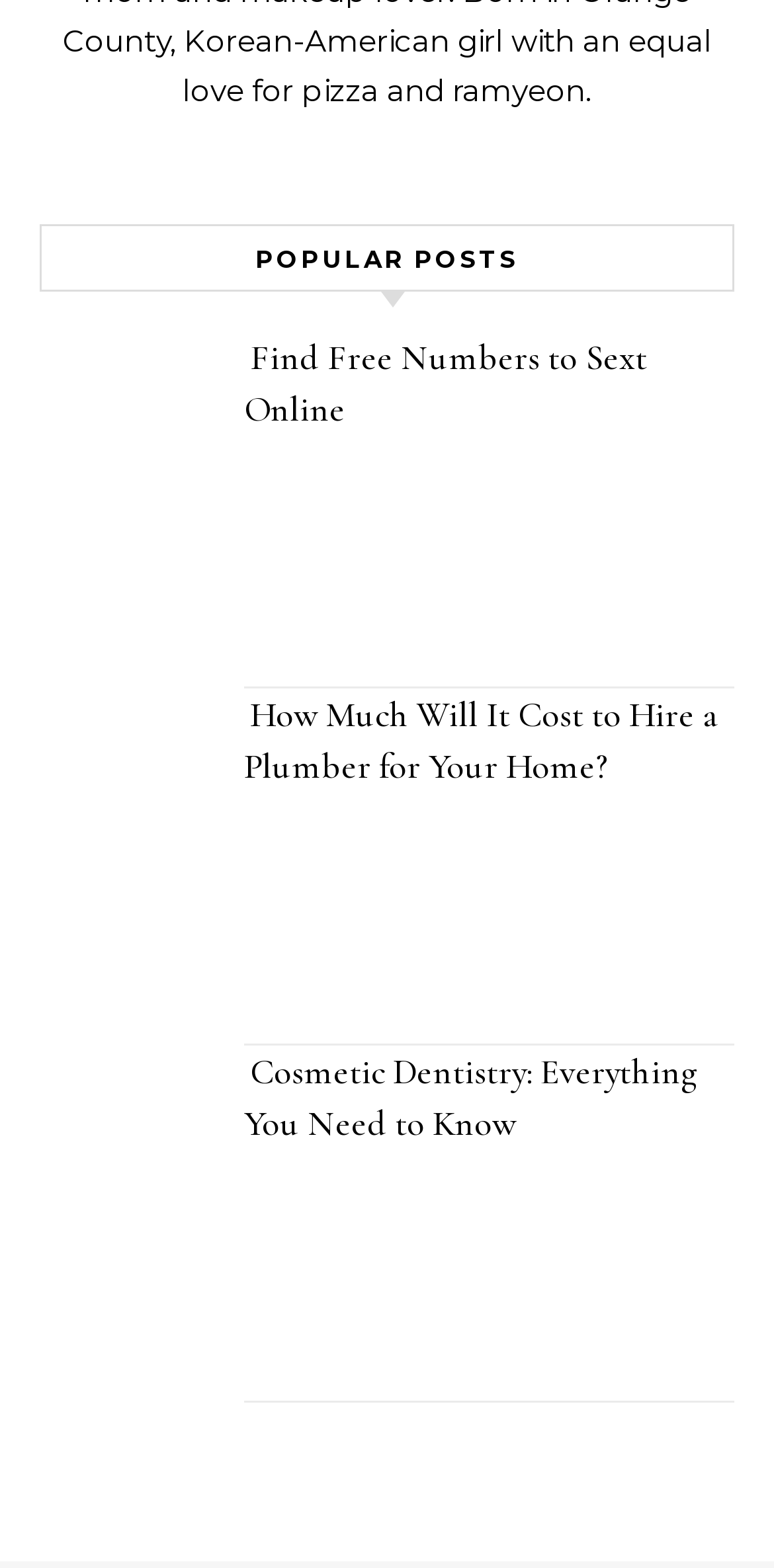How many popular posts are listed?
Provide a detailed and extensive answer to the question.

The webpage has a heading 'POPULAR POSTS' and three links are listed under it, each with a corresponding image and heading, indicating three popular posts.